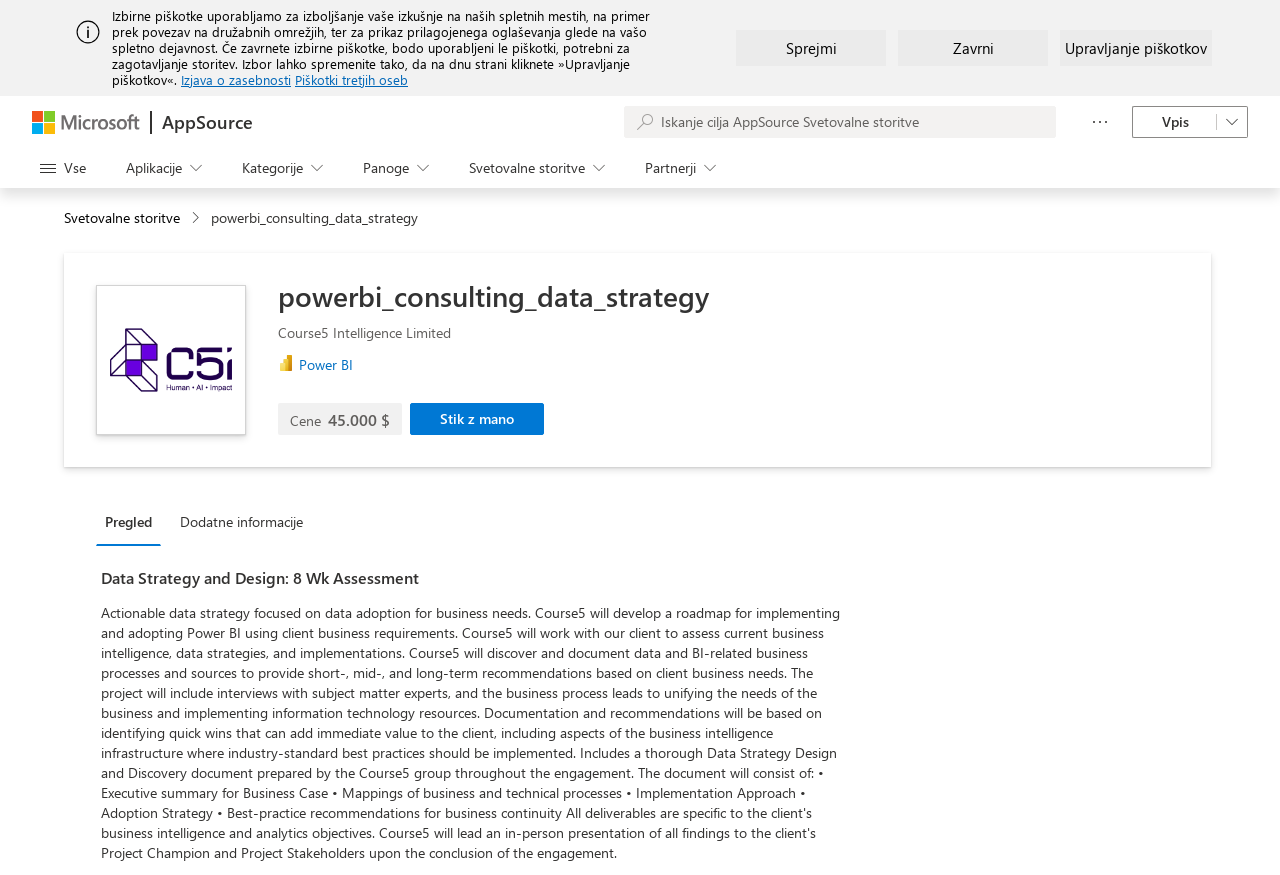Give a comprehensive overview of the webpage, including key elements.

This webpage is about a Microsoft AppSource application called "powerbi_consulting_data_strategy" with a focus on data strategy and design. At the top, there is an alert message and a small image. Below the alert, there is a paragraph of text explaining the use of cookies on the website, along with links to "Privacy Statement" and "Third-party cookies". 

On the top right, there are three buttons: "Accept", "Reject", and "Cookie Management". Below these buttons, there is a Microsoft logo and a search bar. On the top left, there is an "AppSource" button and a "More" button with a dropdown menu.

The main content of the webpage is divided into sections. The first section has a heading "powerbi_consulting_data_strategy" and an image. Below the image, there is a heading "Course5 Intelligence Limited" and a link to "Power BI". There is also a section with pricing information, displaying a price of "45,000 $".

On the bottom left, there are five buttons: "Open full window", "Applications", "Categories", "Panels", and "Consulting Services". The "Consulting Services" button is also duplicated below the pricing information section.

The webpage has a tabbed interface with two tabs: "Overview" and "Additional Information". The "Overview" tab is currently selected. The main heading of the webpage is "Data Strategy and Design: 8 Wk Assessment", which is displayed below the tabbed interface.